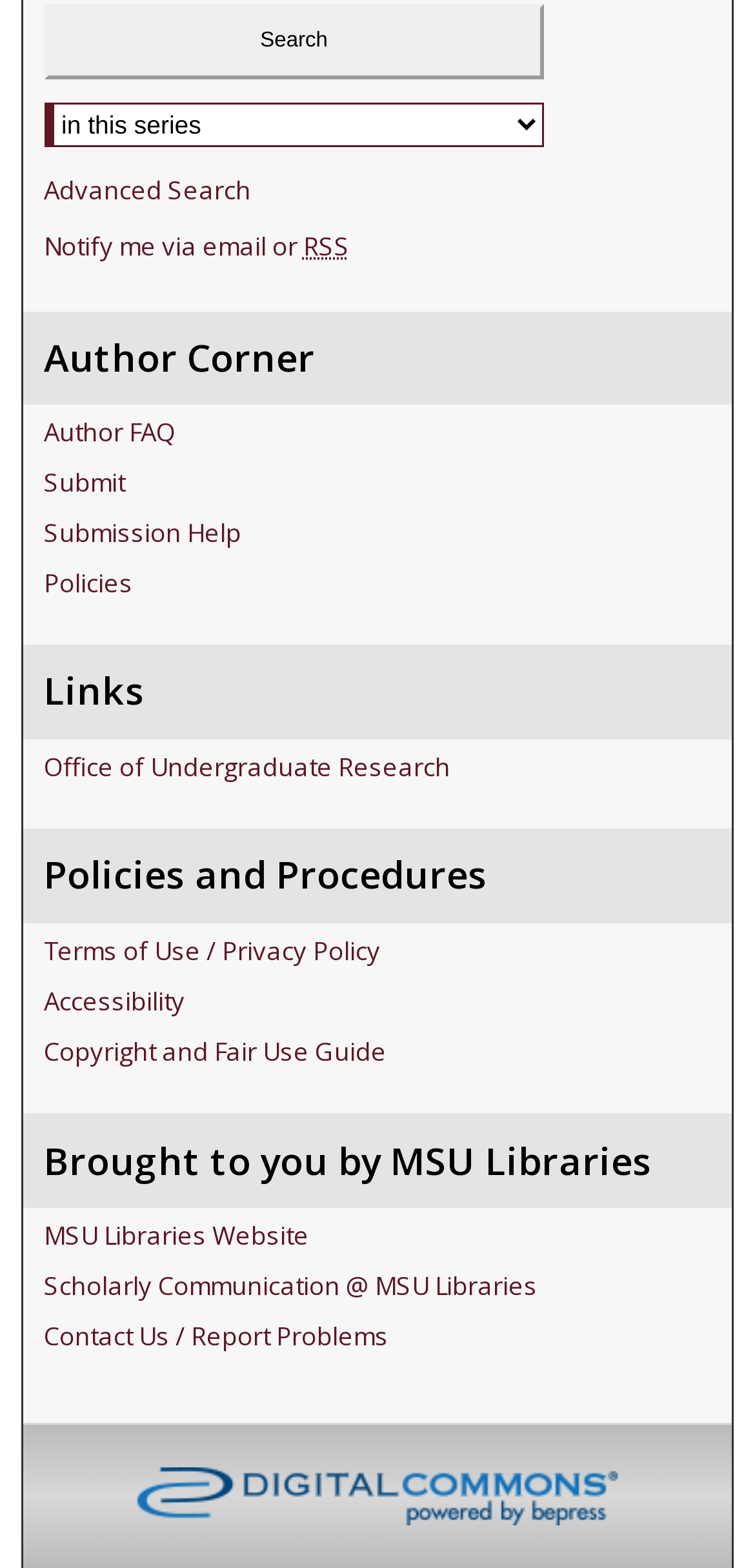Pinpoint the bounding box coordinates of the area that should be clicked to complete the following instruction: "Contact Us / Report Problems". The coordinates must be given as four float numbers between 0 and 1, i.e., [left, top, right, bottom].

[0.058, 0.808, 0.942, 0.831]